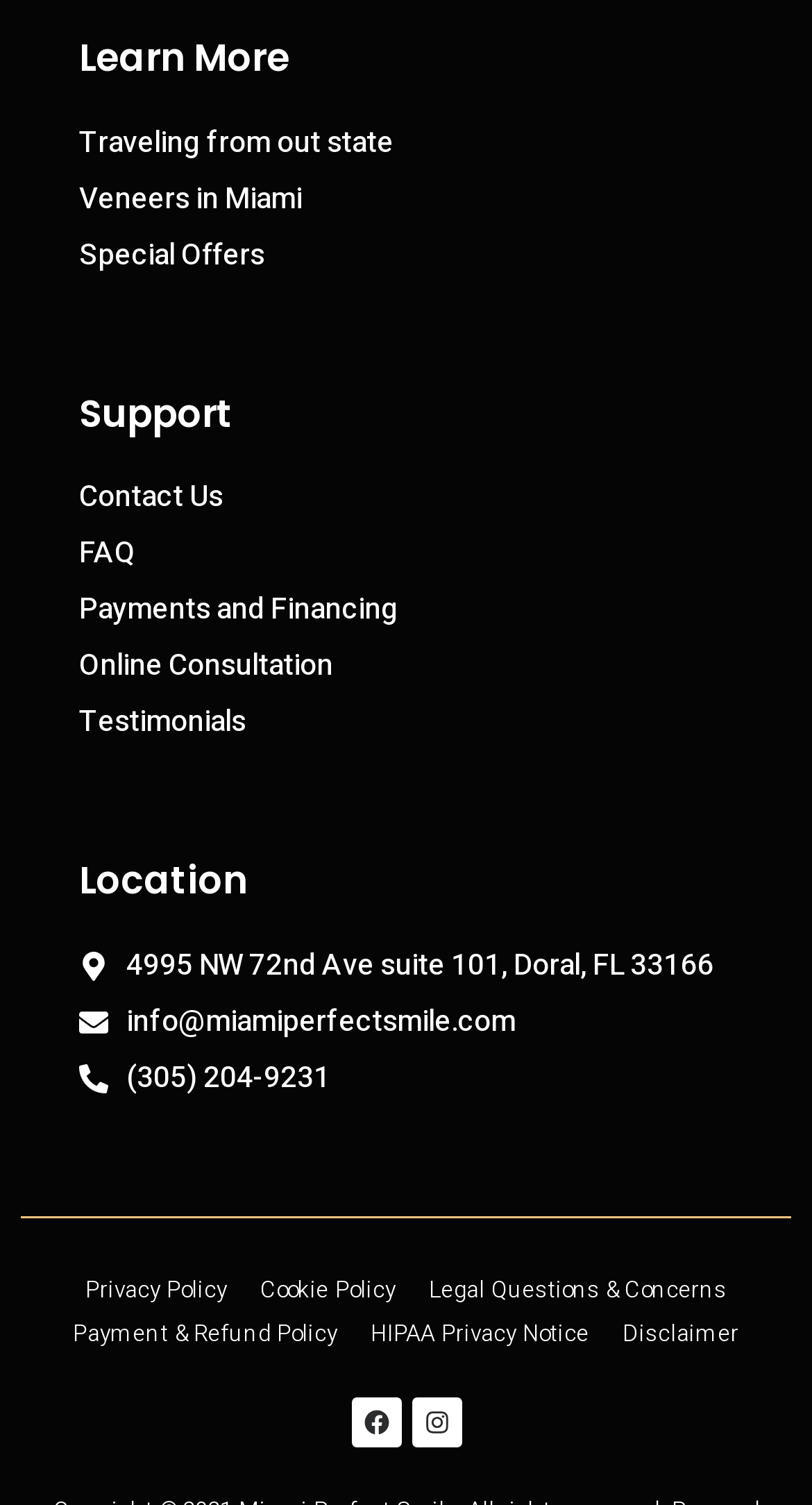Using the description "Payment & Refund Policy", locate and provide the bounding box of the UI element.

[0.09, 0.872, 0.415, 0.901]